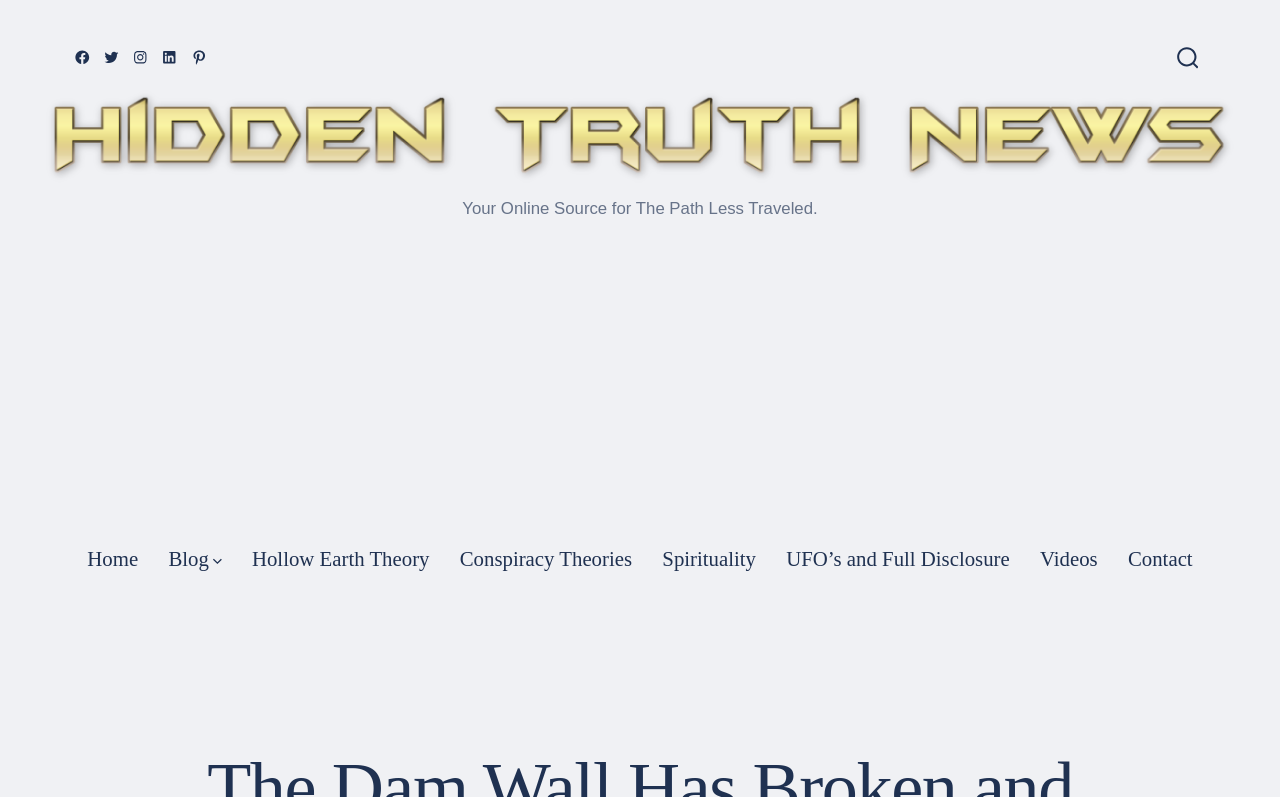Locate the bounding box coordinates of the clickable element to fulfill the following instruction: "Contact us". Provide the coordinates as four float numbers between 0 and 1 in the format [left, top, right, bottom].

[0.881, 0.677, 0.932, 0.726]